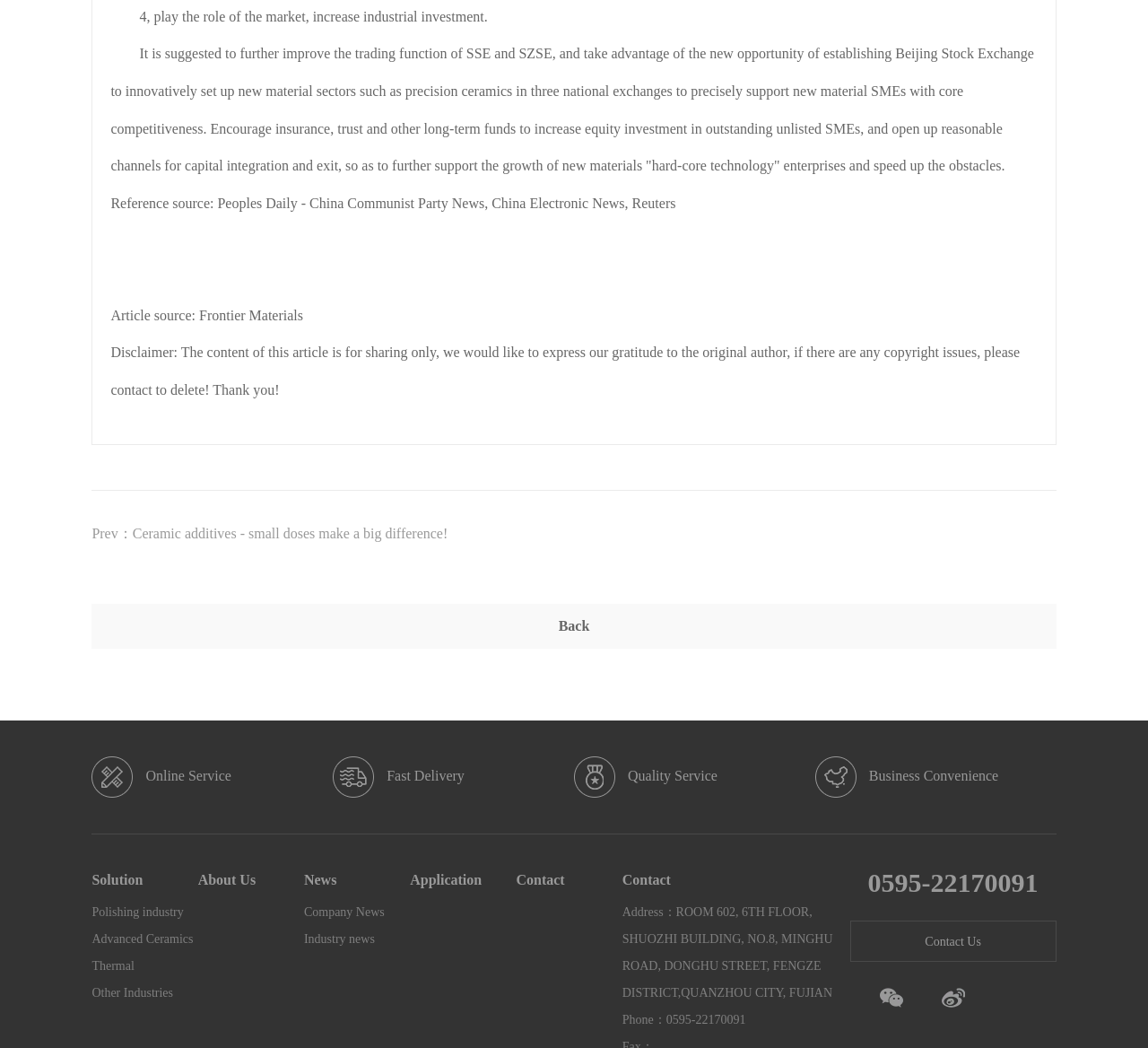What are the main categories of the website?
Refer to the screenshot and answer in one word or phrase.

Solution, About Us, News, Application, Contact